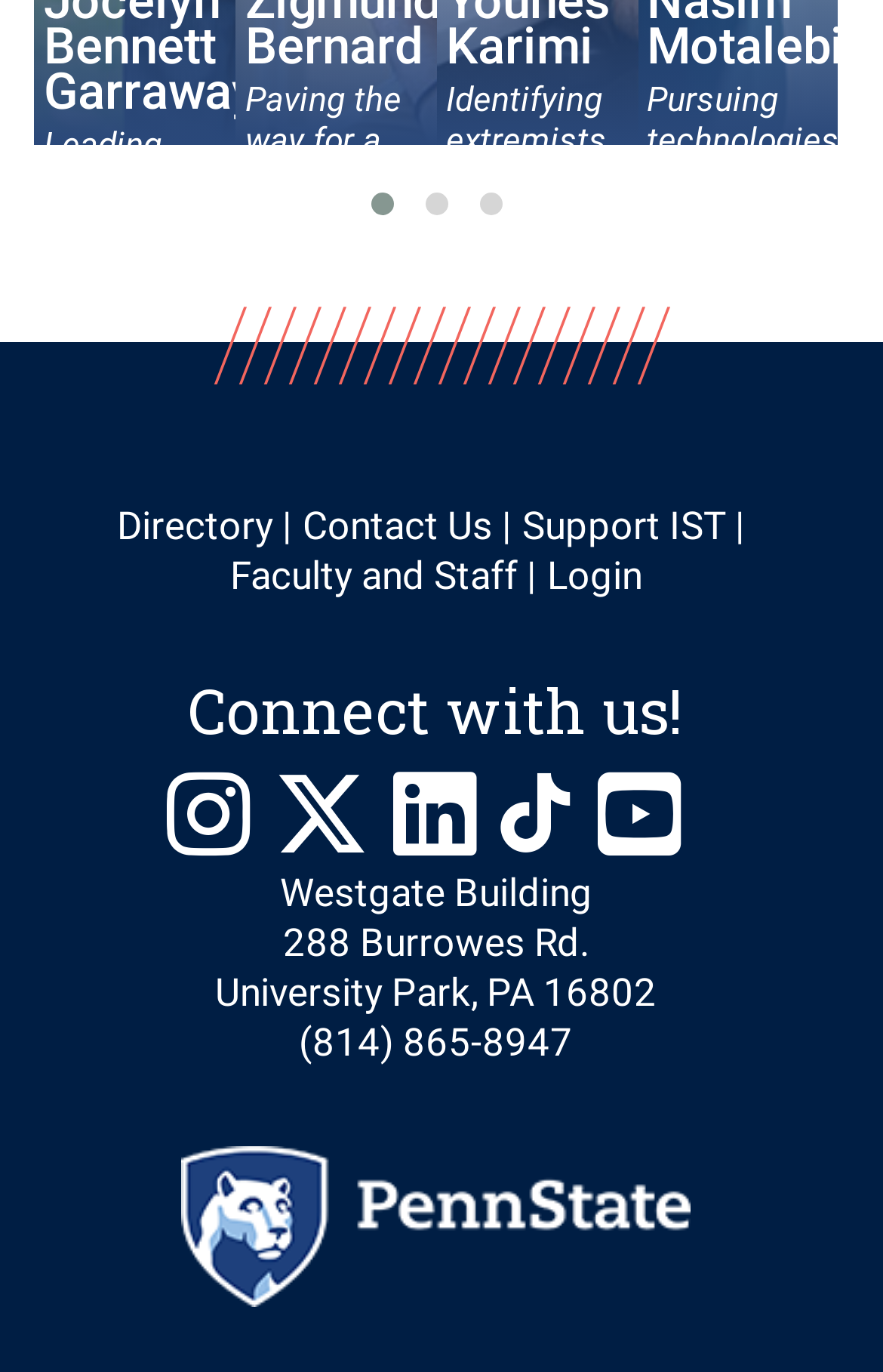Analyze the image and give a detailed response to the question:
What are the four areas of focus mentioned?

I found the answer by looking at the four static text elements at the top of the page, which mention 'Paving the way for a career in cybersecurity consulting', 'Identifying extremists and mitigating their influence on people', 'Pursuing technologies for social impact in support of refugees', and 'Expanding education through unique experiential opportunities'.